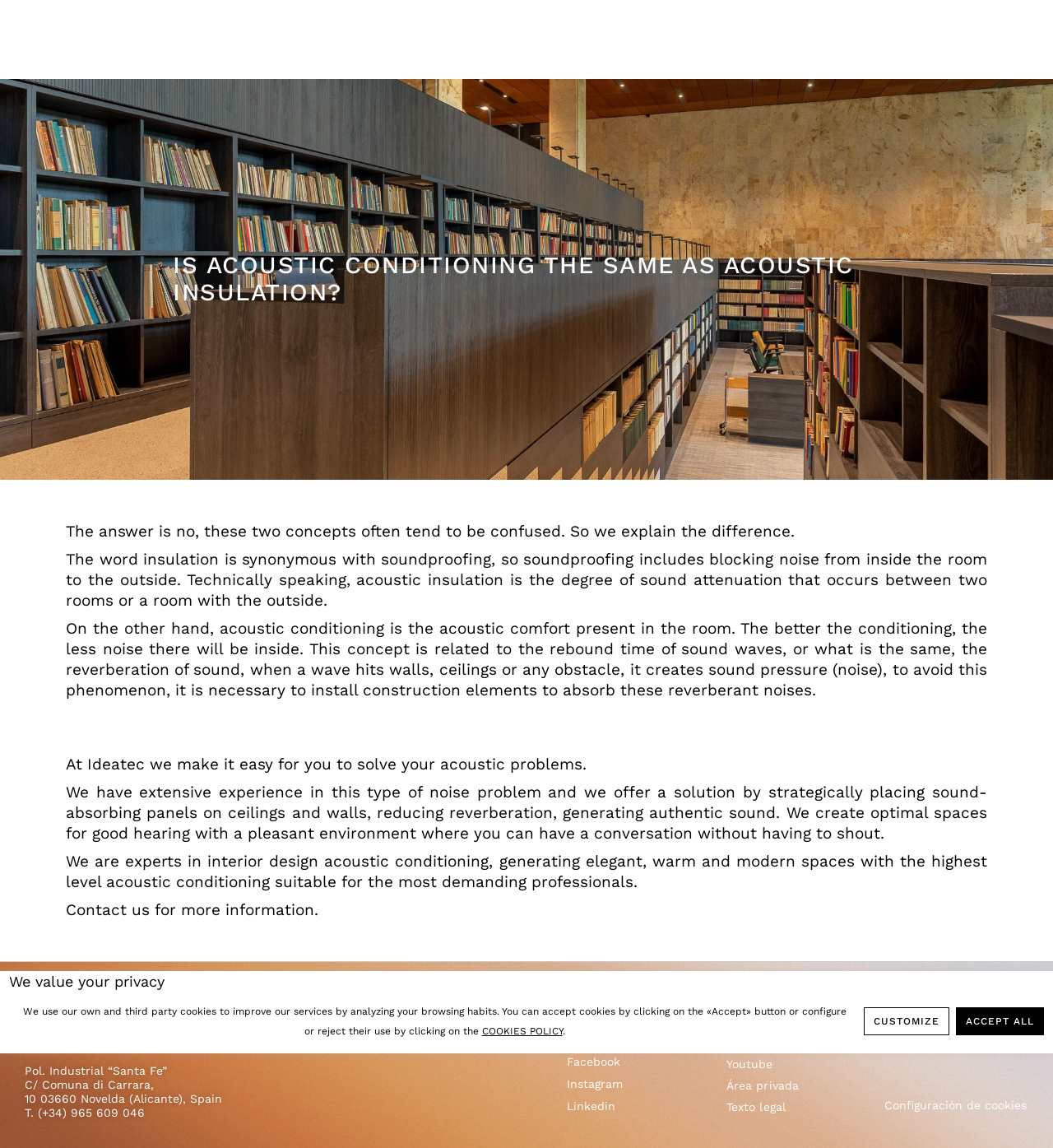Determine the bounding box coordinates in the format (top-left x, top-left y, bottom-right x, bottom-right y). Ensure all values are floating point numbers between 0 and 1. Identify the bounding box of the UI element described by: Proyectos

[0.773, 0.028, 0.837, 0.04]